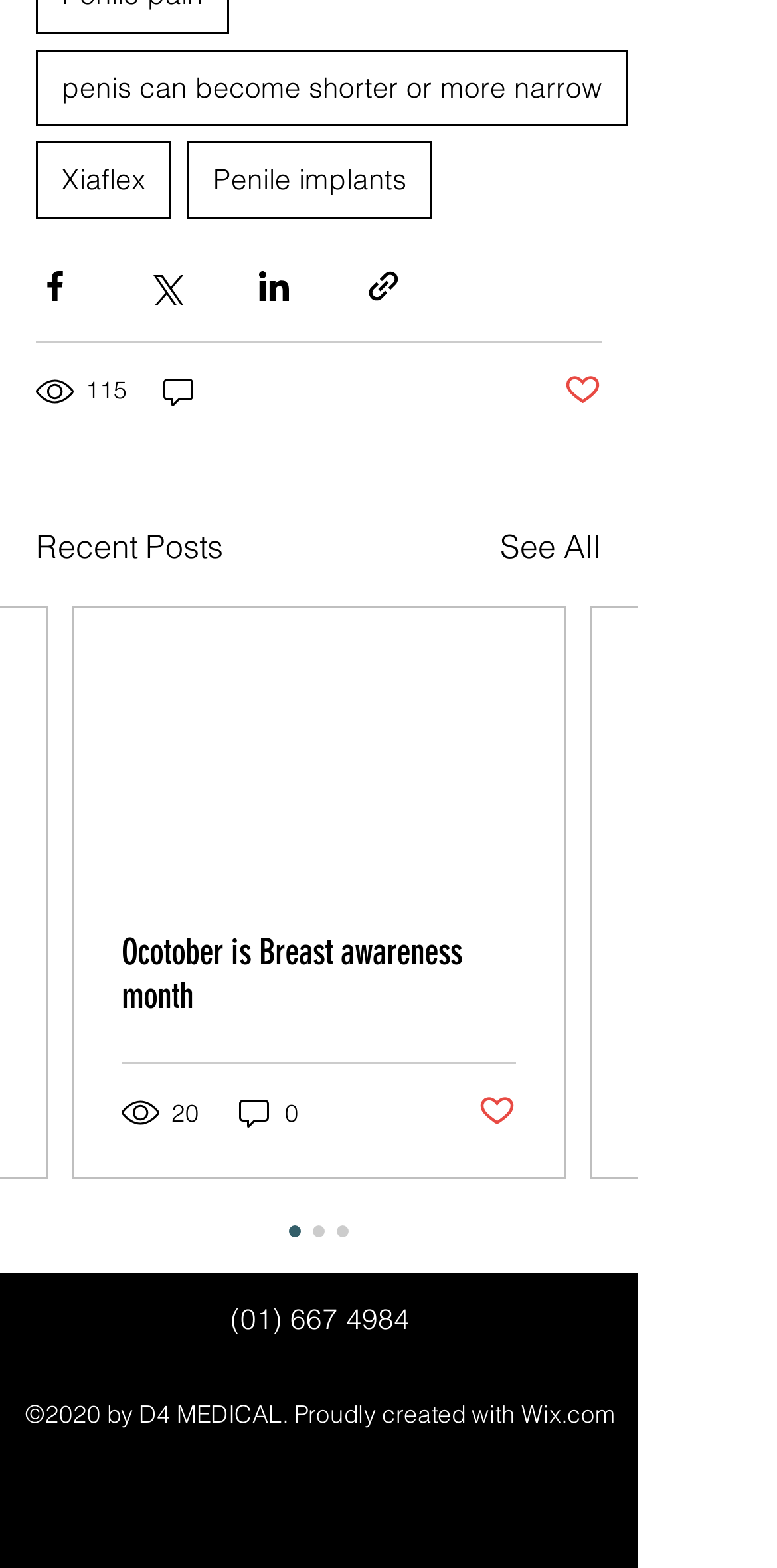Please provide the bounding box coordinates for the element that needs to be clicked to perform the following instruction: "Browse August 2020 archives". The coordinates should be given as four float numbers between 0 and 1, i.e., [left, top, right, bottom].

None